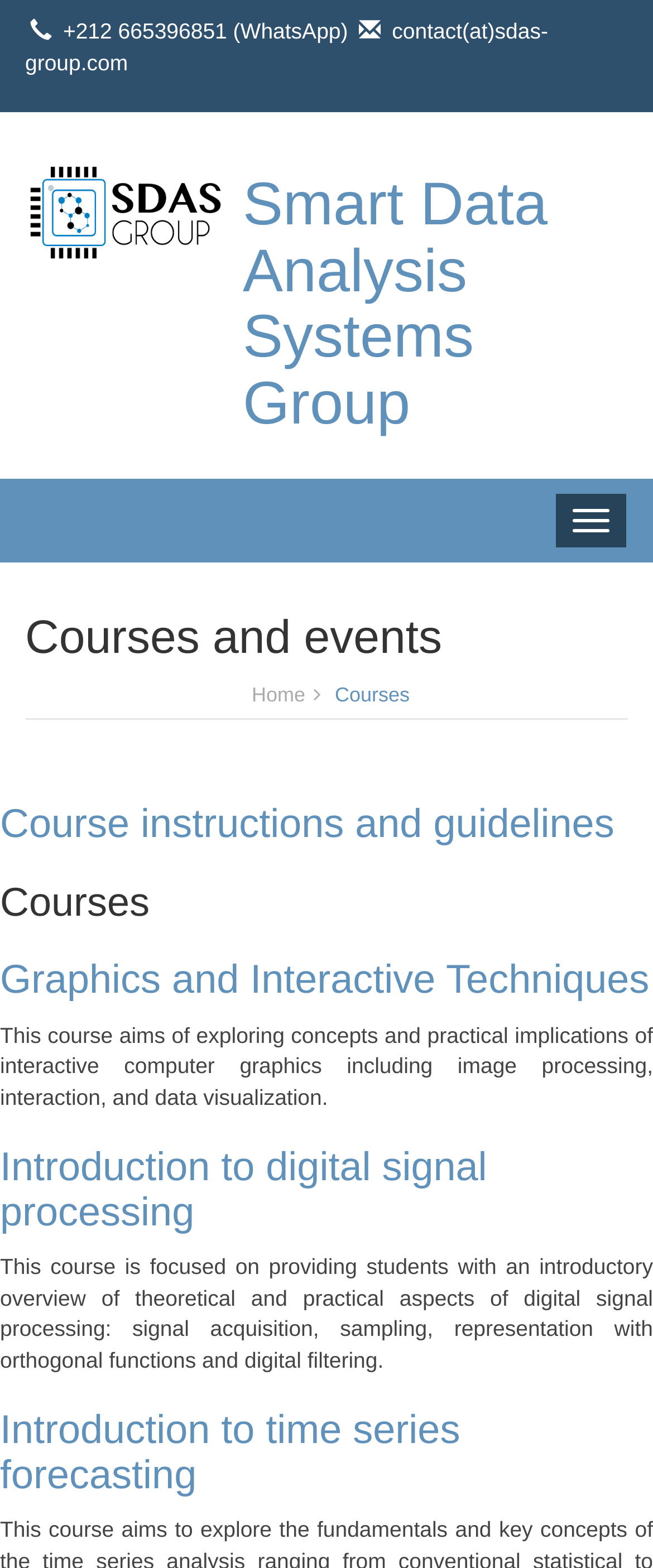Identify the coordinates of the bounding box for the element that must be clicked to accomplish the instruction: "View course instructions and guidelines".

[0.0, 0.512, 0.941, 0.541]